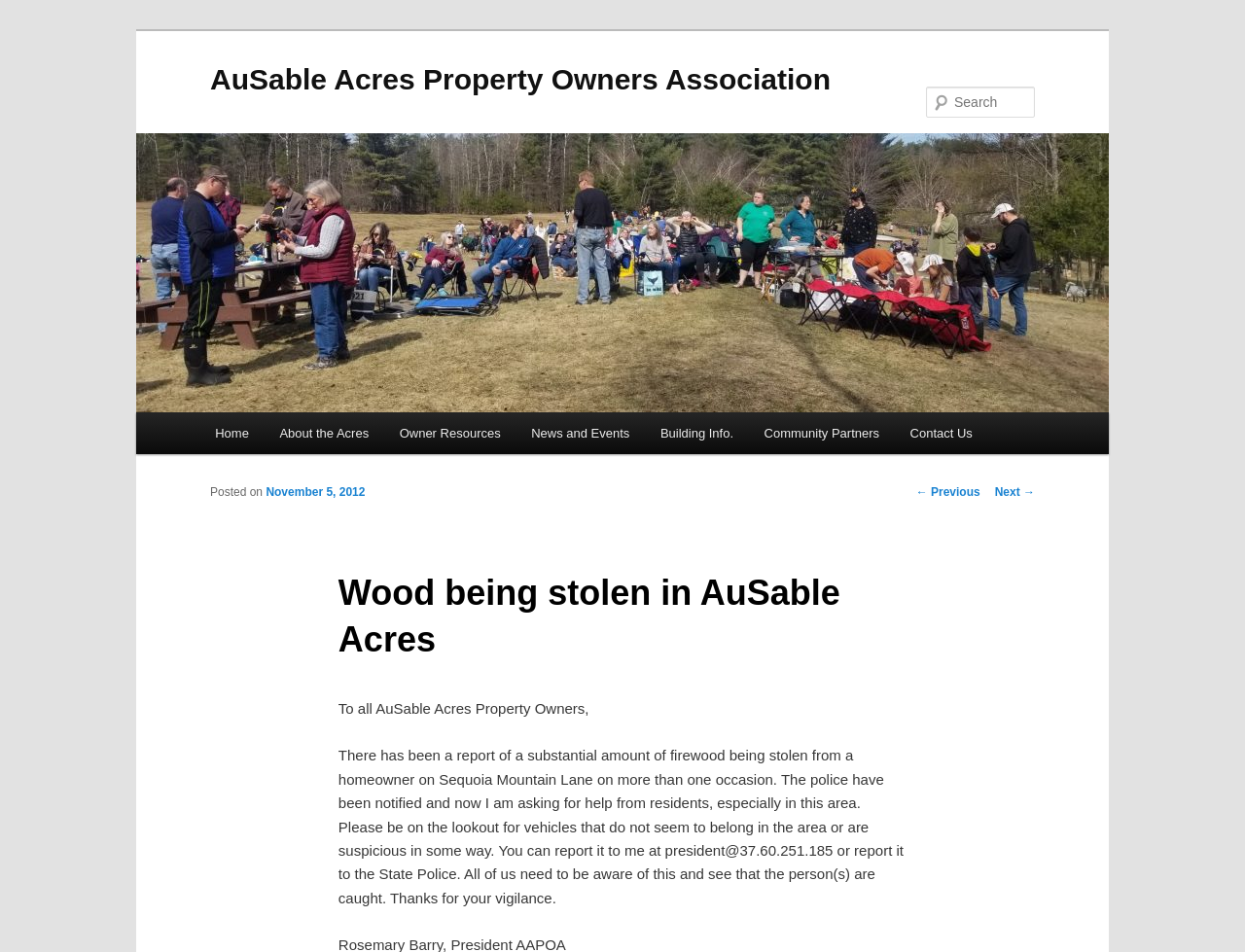Locate the bounding box coordinates of the area where you should click to accomplish the instruction: "View the previous post".

[0.736, 0.51, 0.787, 0.524]